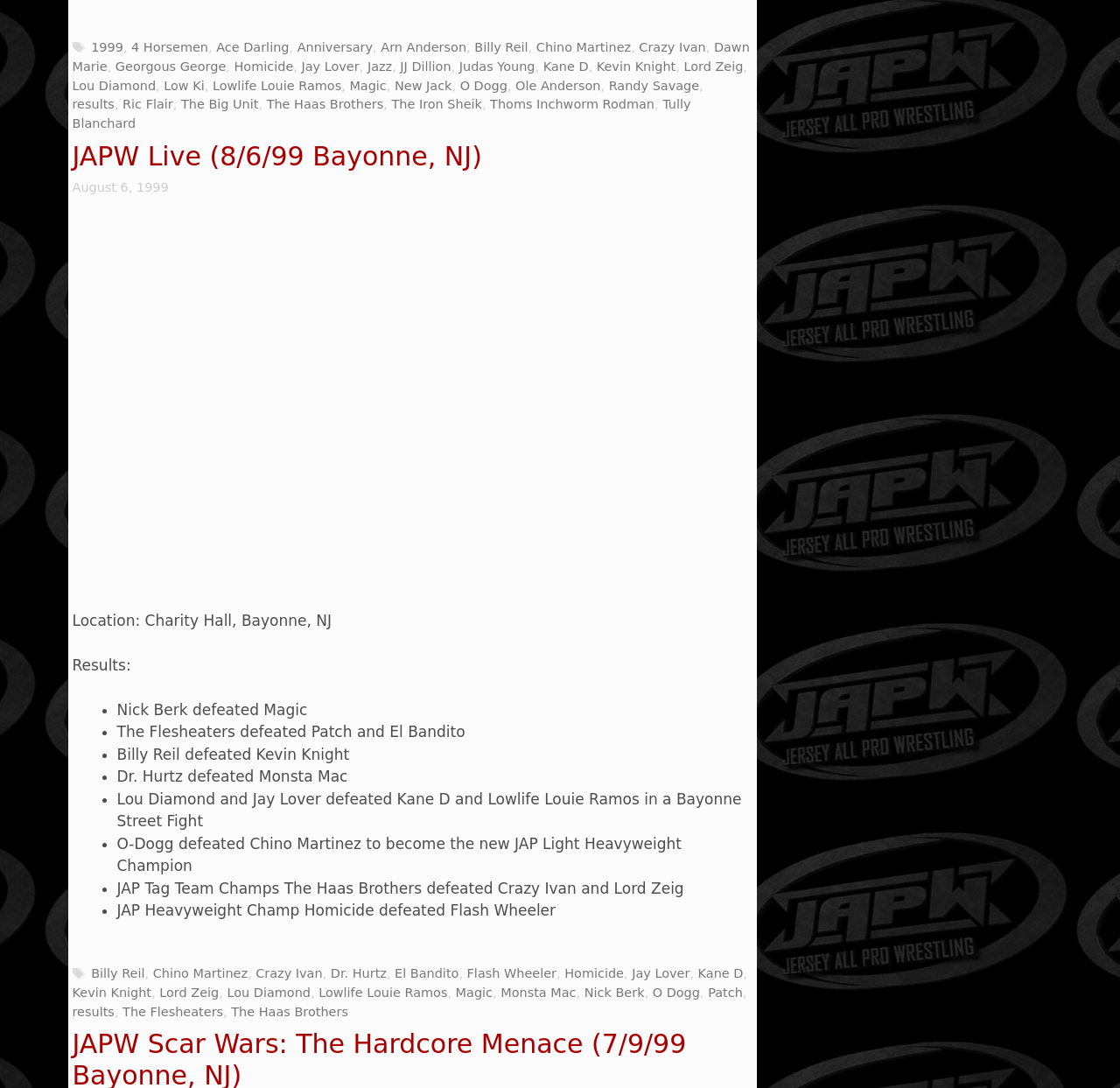Find the bounding box coordinates corresponding to the UI element with the description: "A. Platzer". The coordinates should be formatted as [left, top, right, bottom], with values as floats between 0 and 1.

None